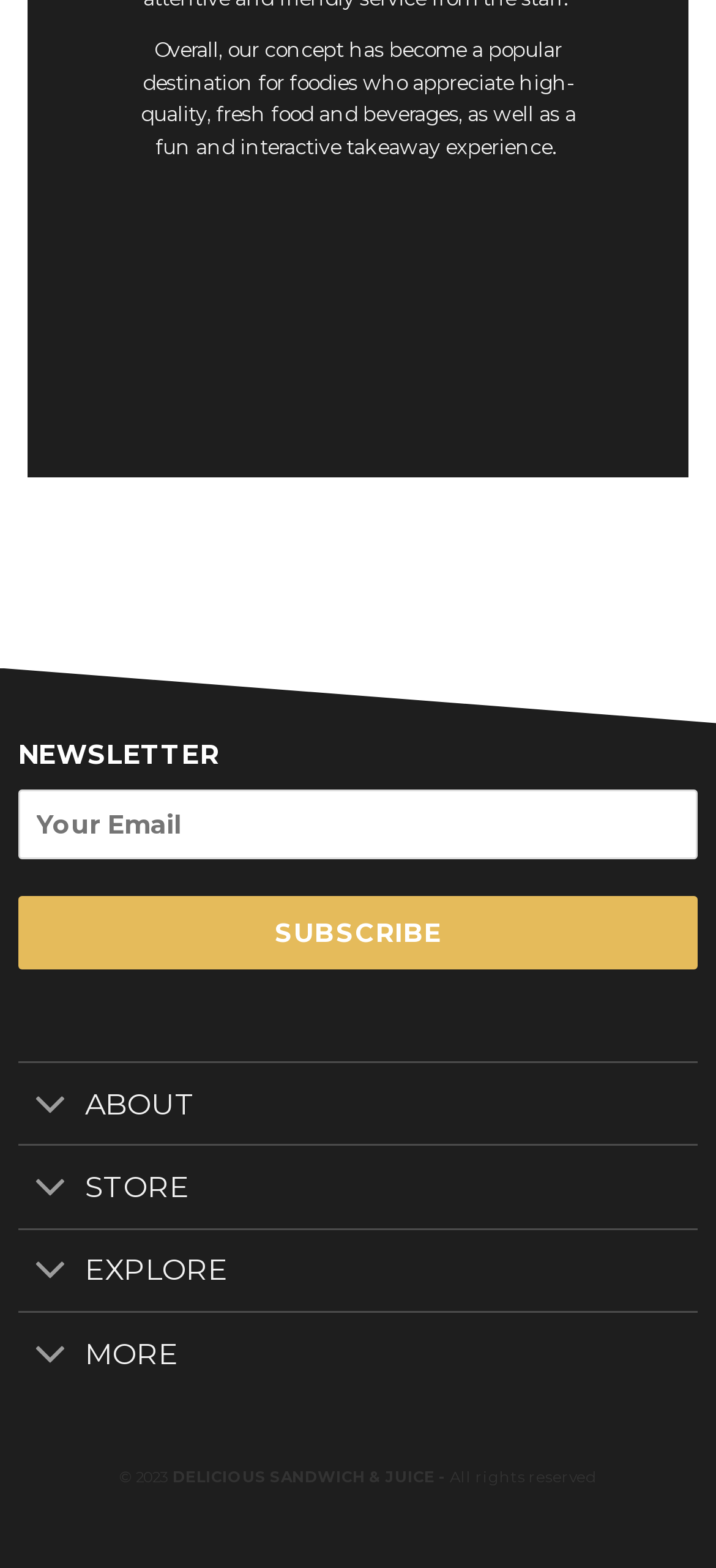What is the name of the business or brand?
Please use the image to deliver a detailed and complete answer.

The link at the bottom of the webpage mentions 'DELICIOUS SANDWICH & JUICE', which is likely the name of the business or brand.